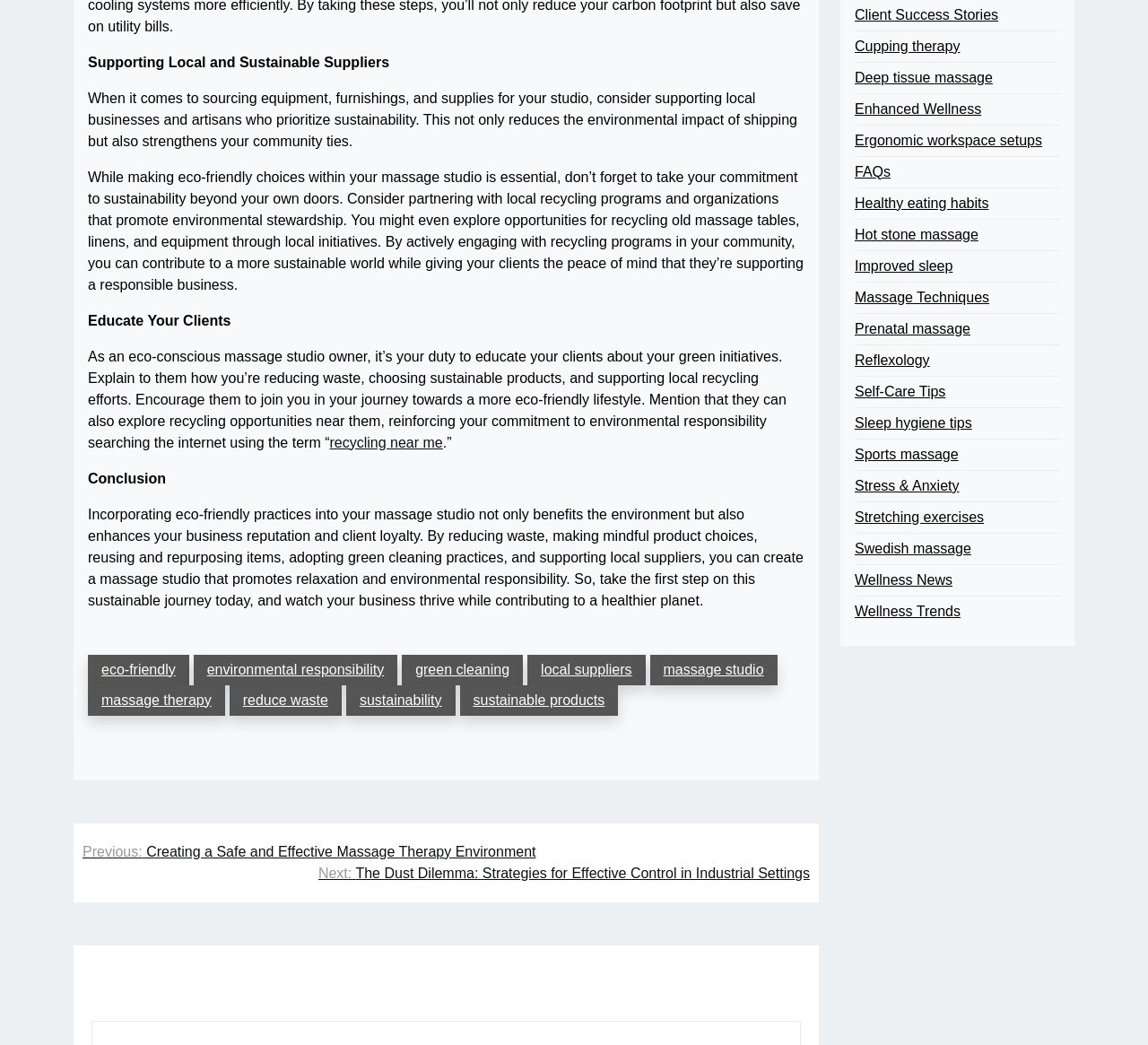Answer this question in one word or a short phrase: What is the purpose of educating clients about green initiatives?

To encourage them to join the eco-friendly journey